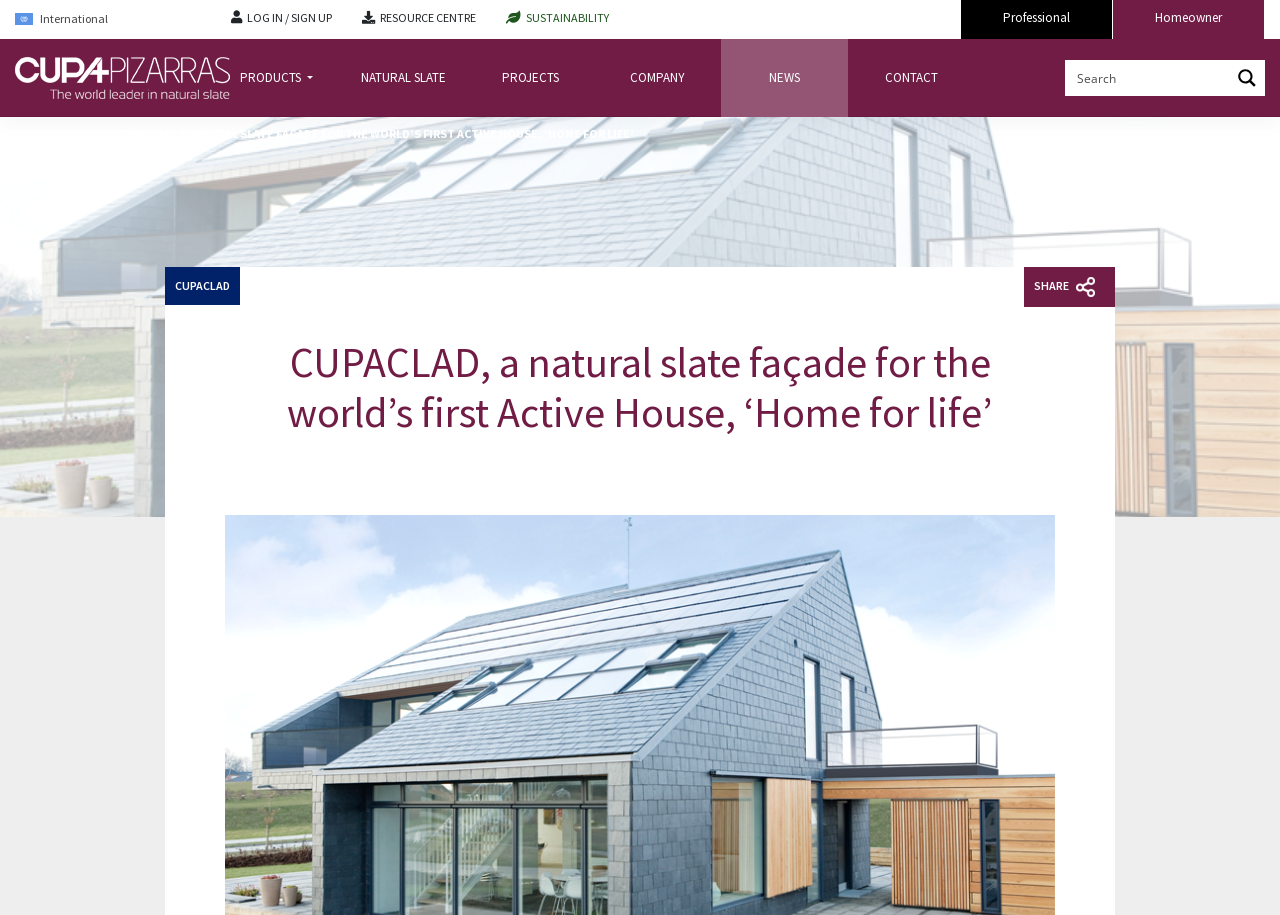What is the type of façade mentioned?
Based on the content of the image, thoroughly explain and answer the question.

I found the type of façade mentioned by reading the strong text 'CUPACLAD, a natural slate façade for the world’s first Active House, ‘Home for life’’.